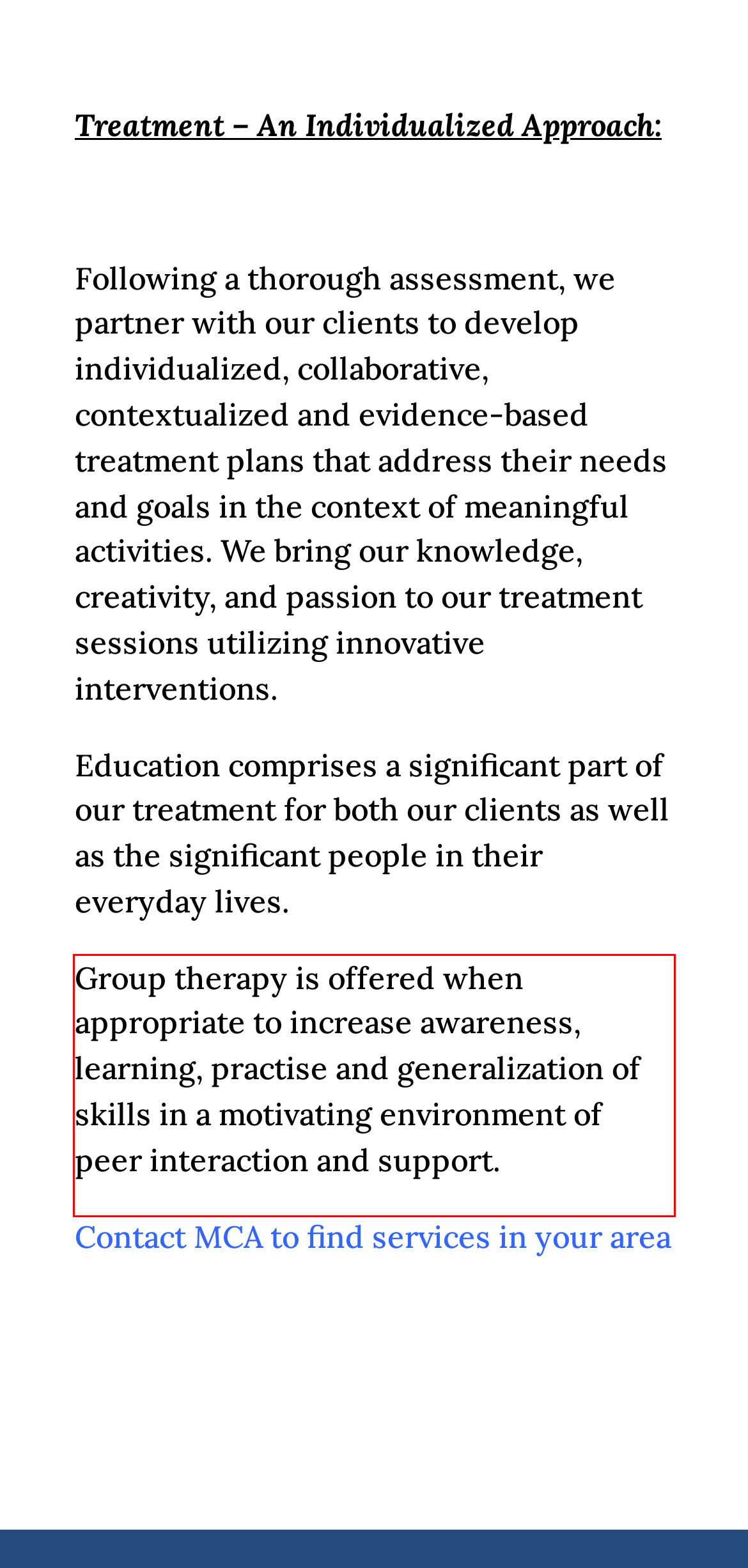You are given a screenshot showing a webpage with a red bounding box. Perform OCR to capture the text within the red bounding box.

Group therapy is offered when appropriate to increase awareness, learning, practise and generalization of skills in a motivating environment of peer interaction and support.